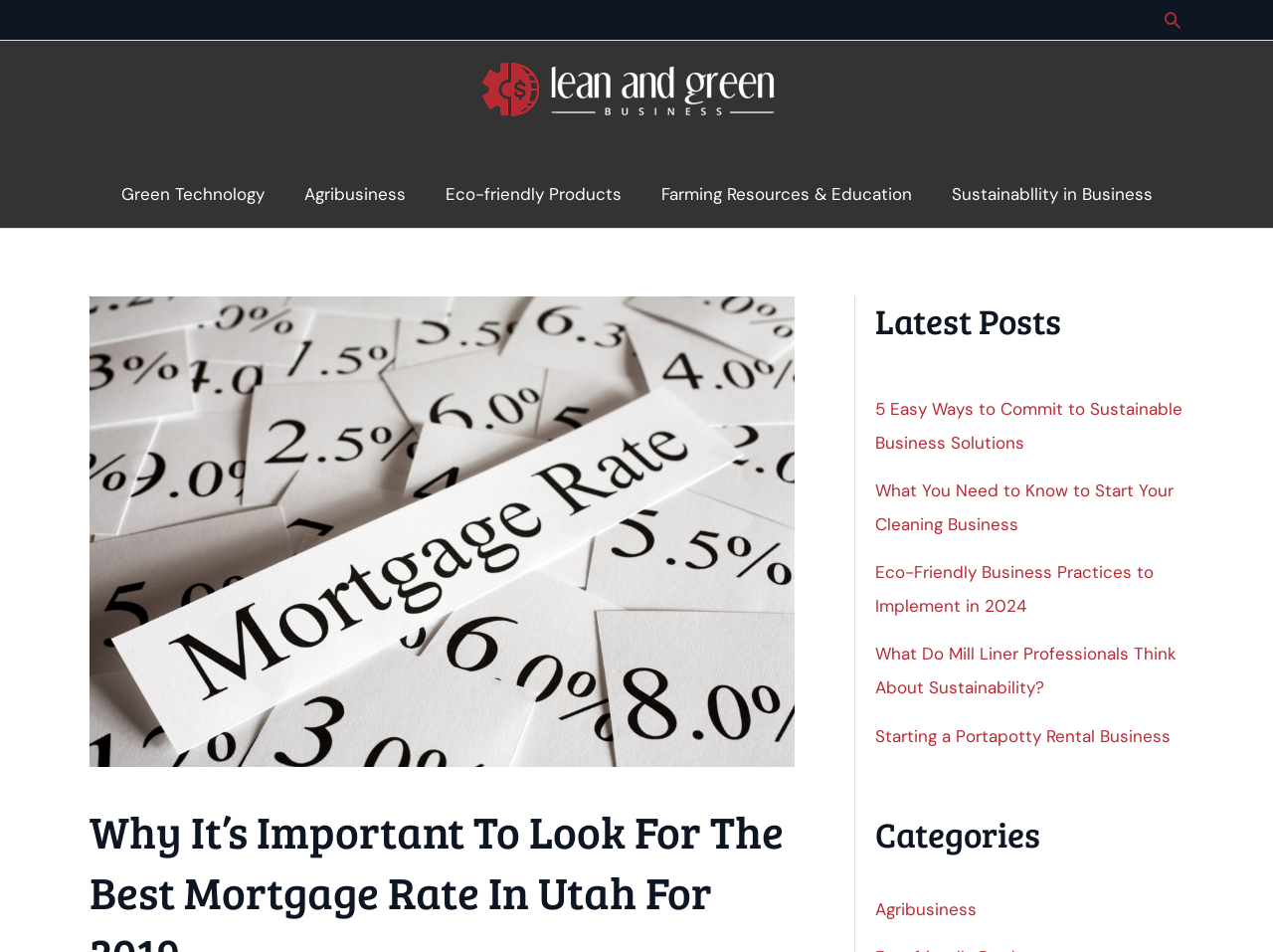Generate the text of the webpage's primary heading.

Why It’s Important To Look For The Best Mortgage Rate In Utah For 2019